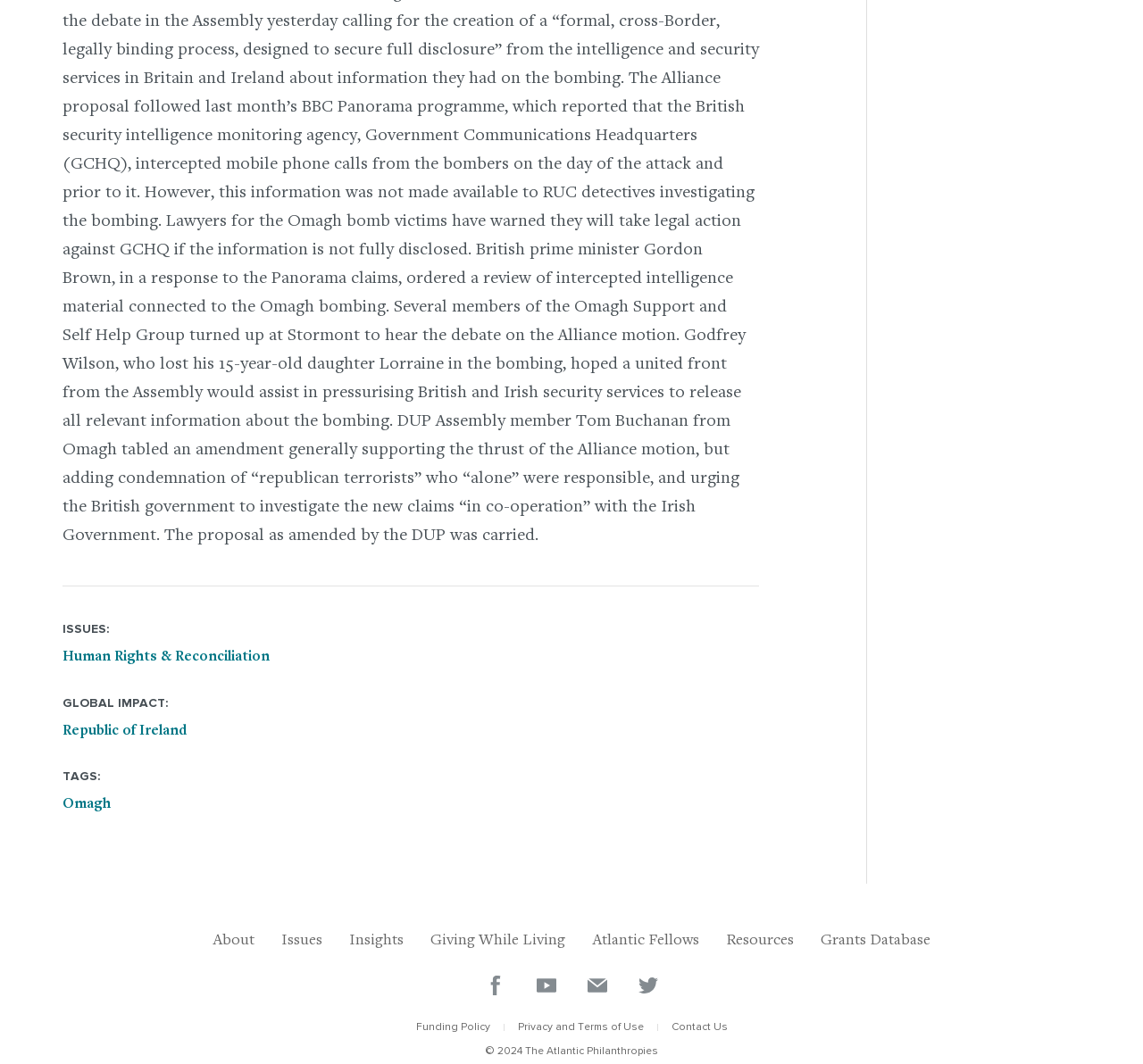Determine the bounding box for the described UI element: "Grants Database".

[0.718, 0.876, 0.814, 0.891]